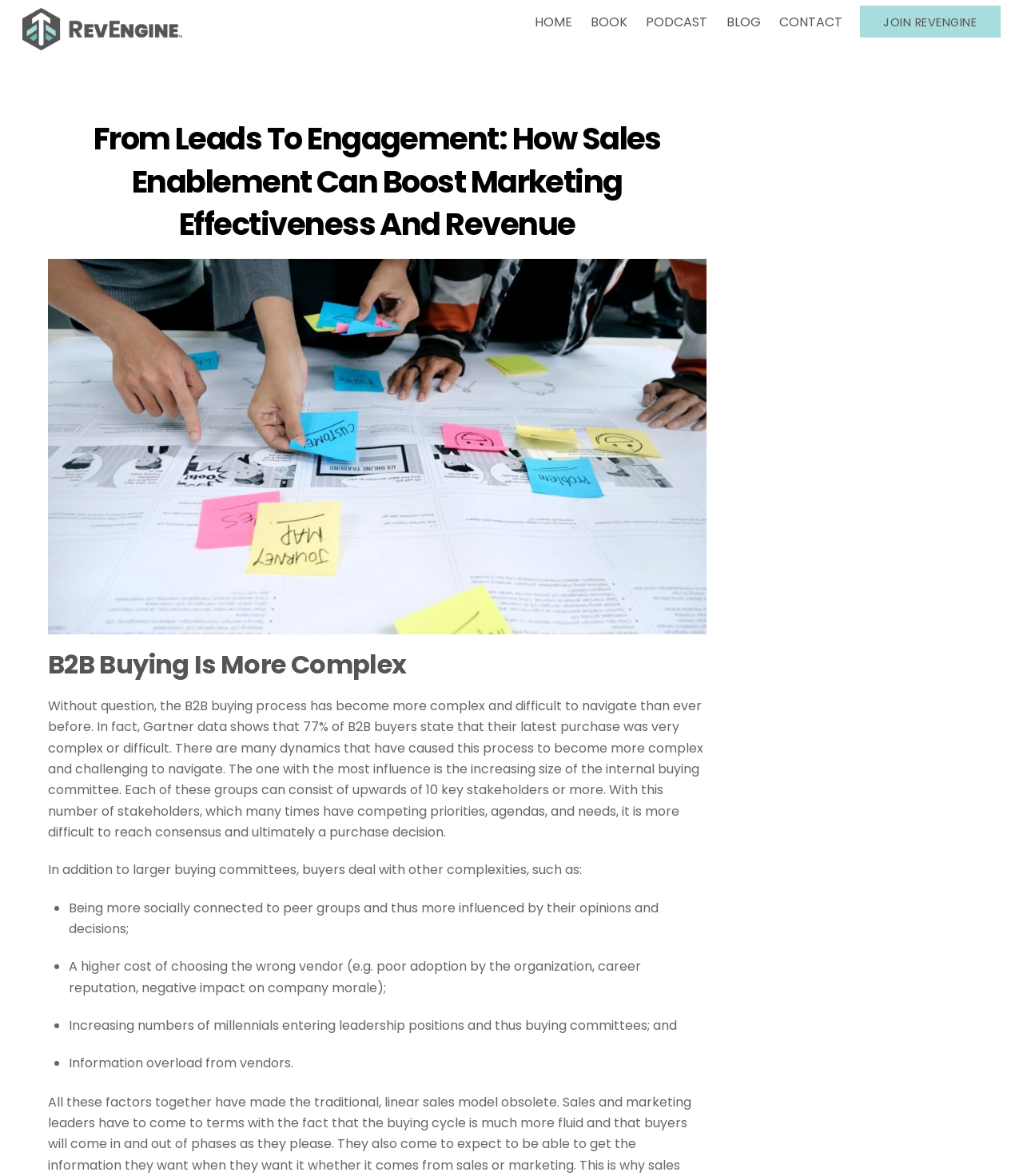Determine the heading of the webpage and extract its text content.

From Leads To Engagement: How Sales Enablement Can Boost Marketing Effectiveness And Revenue